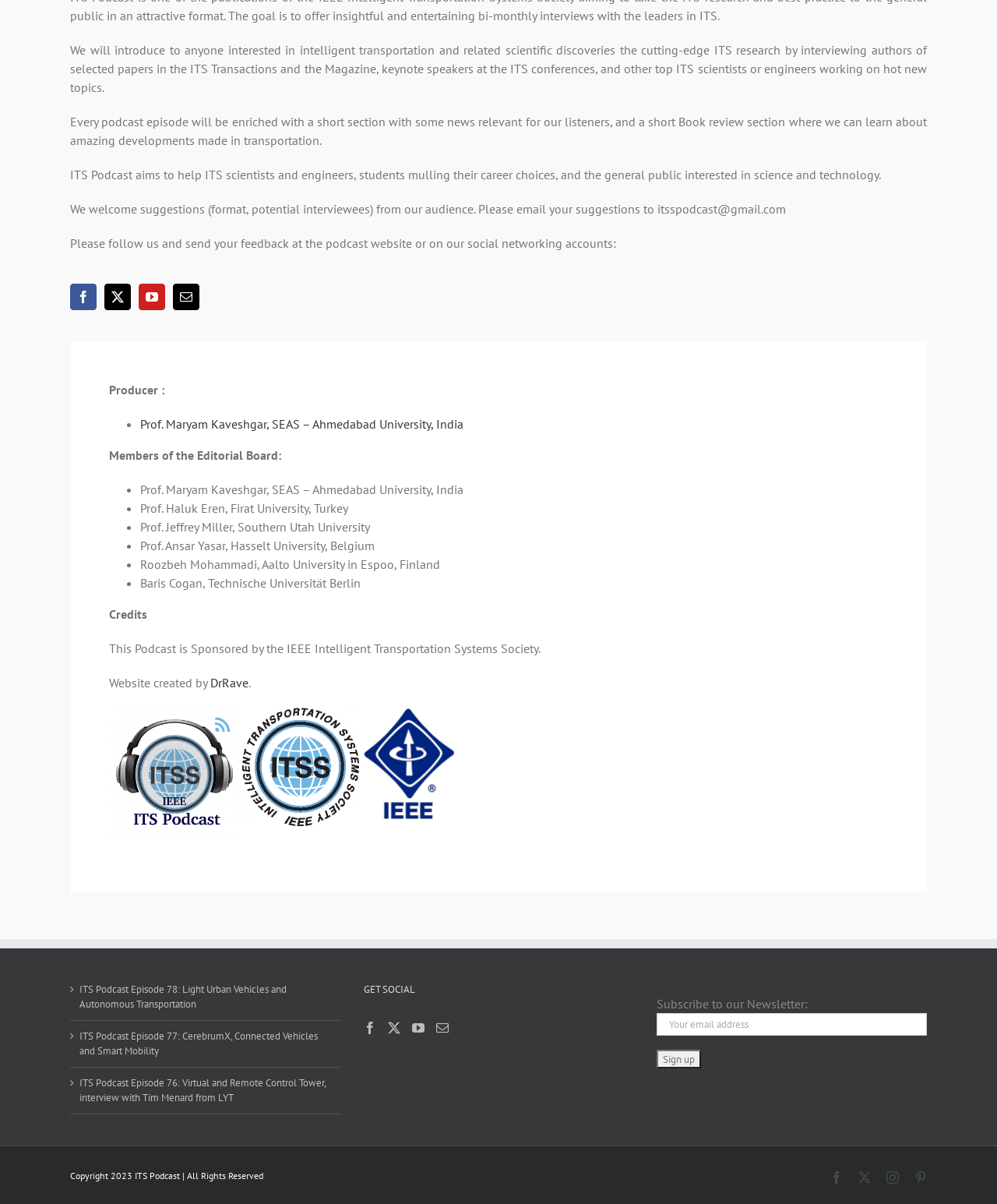Please specify the bounding box coordinates in the format (top-left x, top-left y, bottom-right x, bottom-right y), with values ranging from 0 to 1. Identify the bounding box for the UI component described as follows: Go to Top

[0.904, 0.392, 0.941, 0.414]